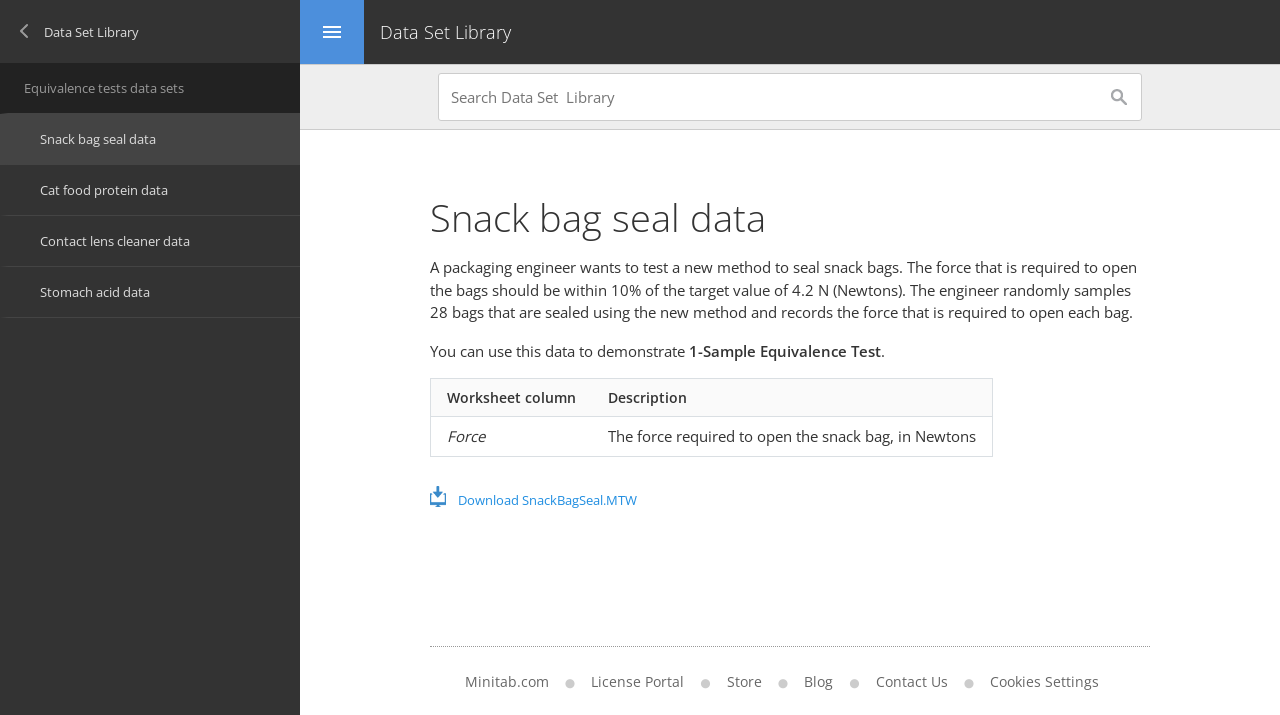Identify the bounding box coordinates of the element that should be clicked to fulfill this task: "Search for a data set". The coordinates should be provided as four float numbers between 0 and 1, i.e., [left, top, right, bottom].

[0.342, 0.102, 0.892, 0.17]